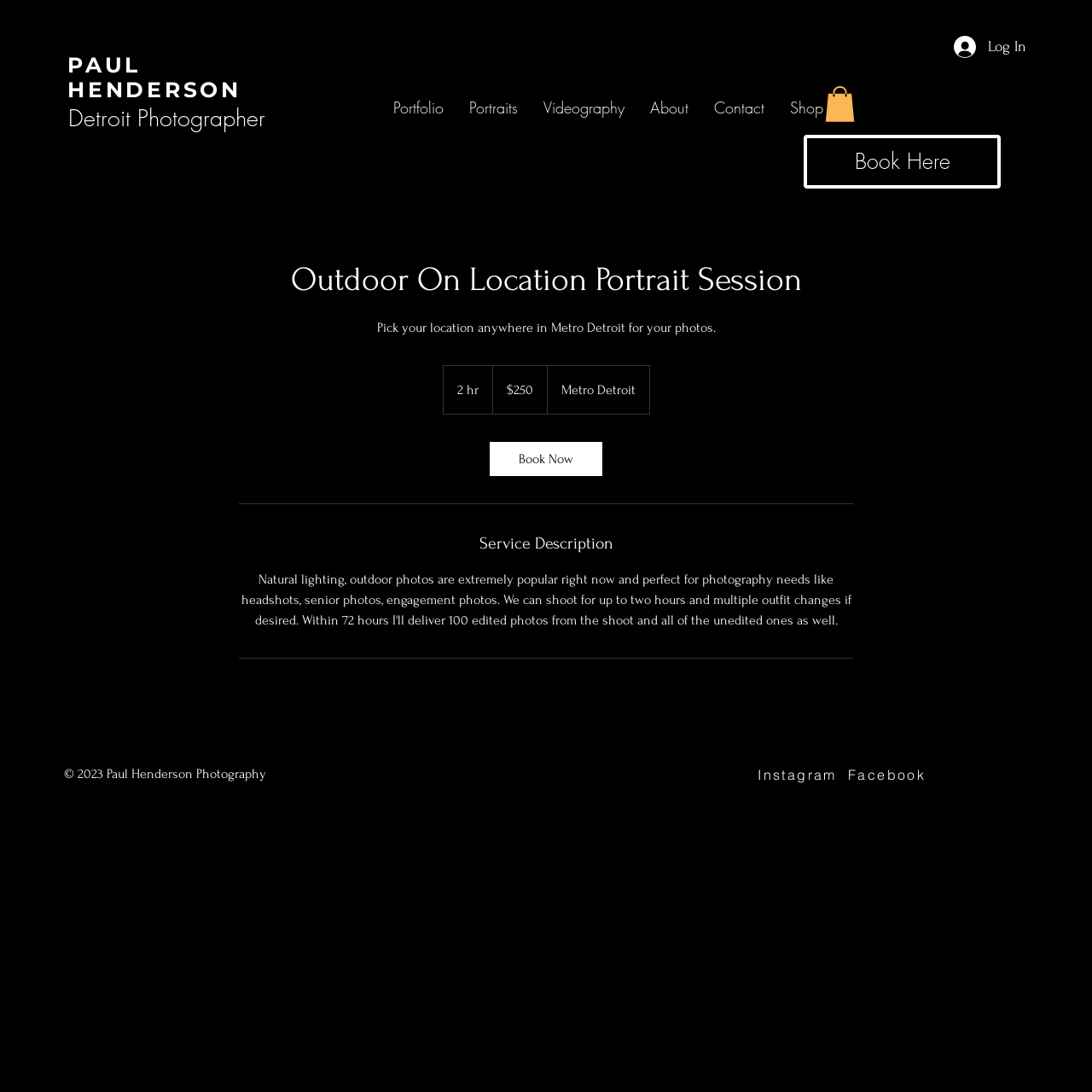Provide the bounding box coordinates for the UI element that is described as: "Portraits".

[0.418, 0.079, 0.486, 0.118]